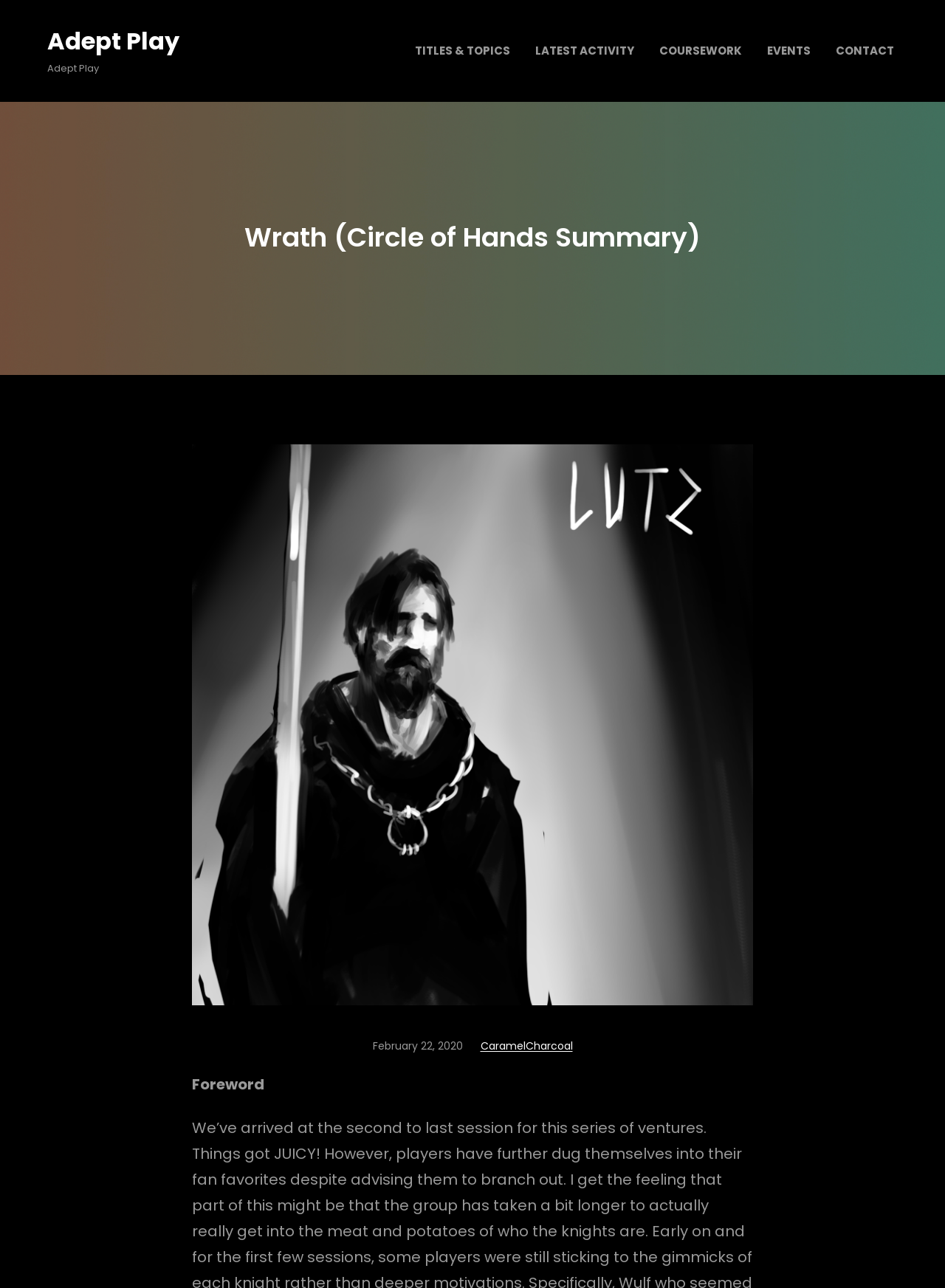Produce an elaborate caption capturing the essence of the webpage.

The webpage is about "Wrath (Circle of Hands Summary)" and is part of the "Adept Play" platform. At the top left, there is a heading with the title "Adept Play" which is also a link. Below it, there are five links aligned horizontally, labeled "TITLES & TOPICS", "LATEST ACTIVITY", "COURSEWORK", "EVENTS", and "CONTACT", respectively.

The main content of the webpage is headed by a large title "Wrath (Circle of Hands Summary)" which spans almost the entire width of the page. Below the title, there is a large figure or image that takes up most of the page's width and about half of its height.

To the right of the figure, there is a time element with a link to a specific date, "February 22, 2020". Below the time element, there is another link labeled "CaramelCharcoal". At the bottom left of the page, there is a static text element with the label "Foreword".